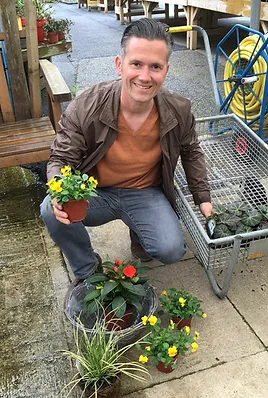What color is Martyn Cox's shirt?
Refer to the image and give a detailed answer to the question.

According to the image, Martyn Cox is dressed in a casual outfit with a brown jacket over an orange shirt, which contributes to his friendly and approachable demeanor.